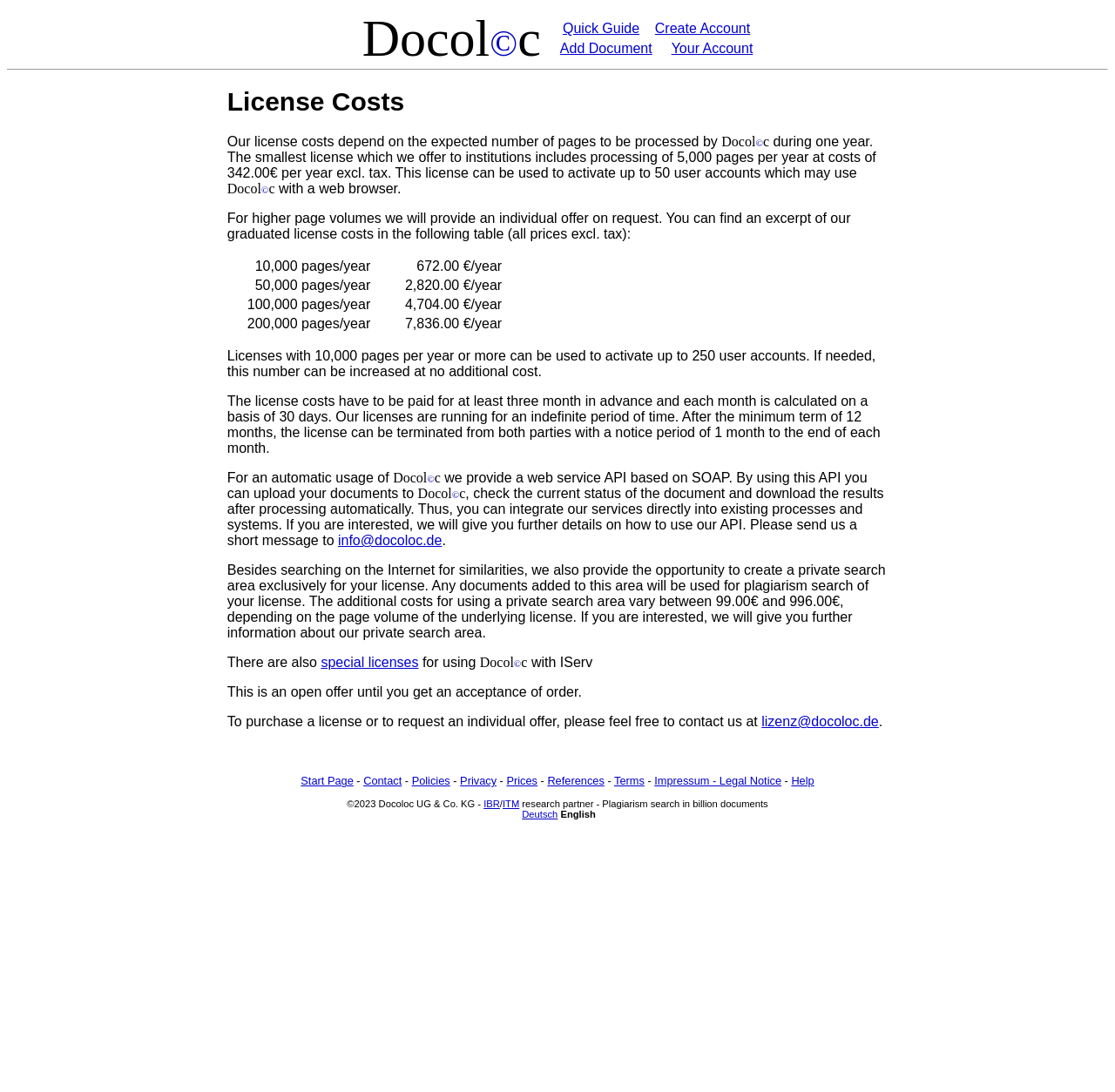What is the API based on?
Using the image, answer in one word or phrase.

SOAP